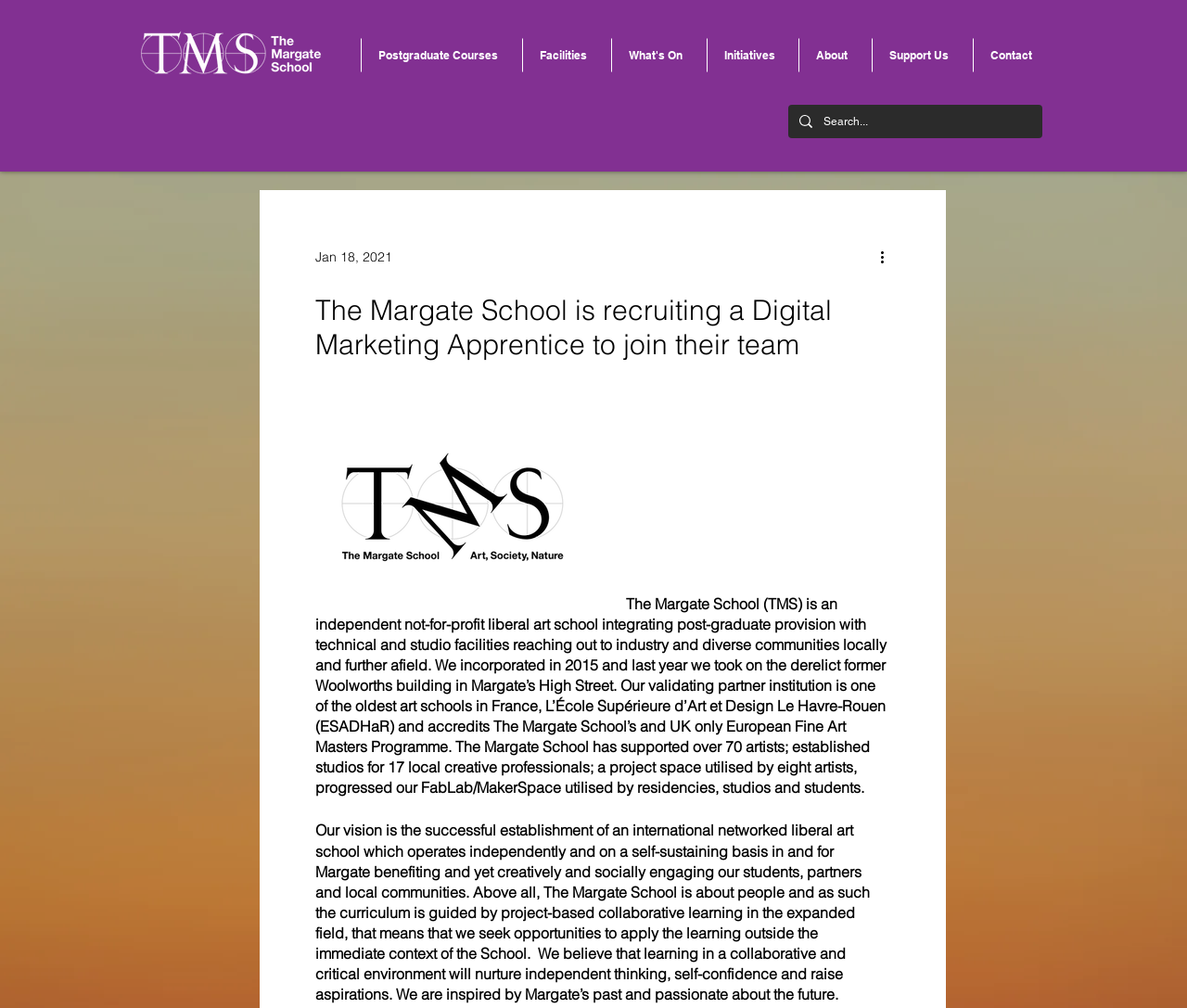Please provide a brief answer to the question using only one word or phrase: 
What is the name of The Margate School's validating partner institution?

L’École Supérieure d’Art et Design Le Havre-Rouen